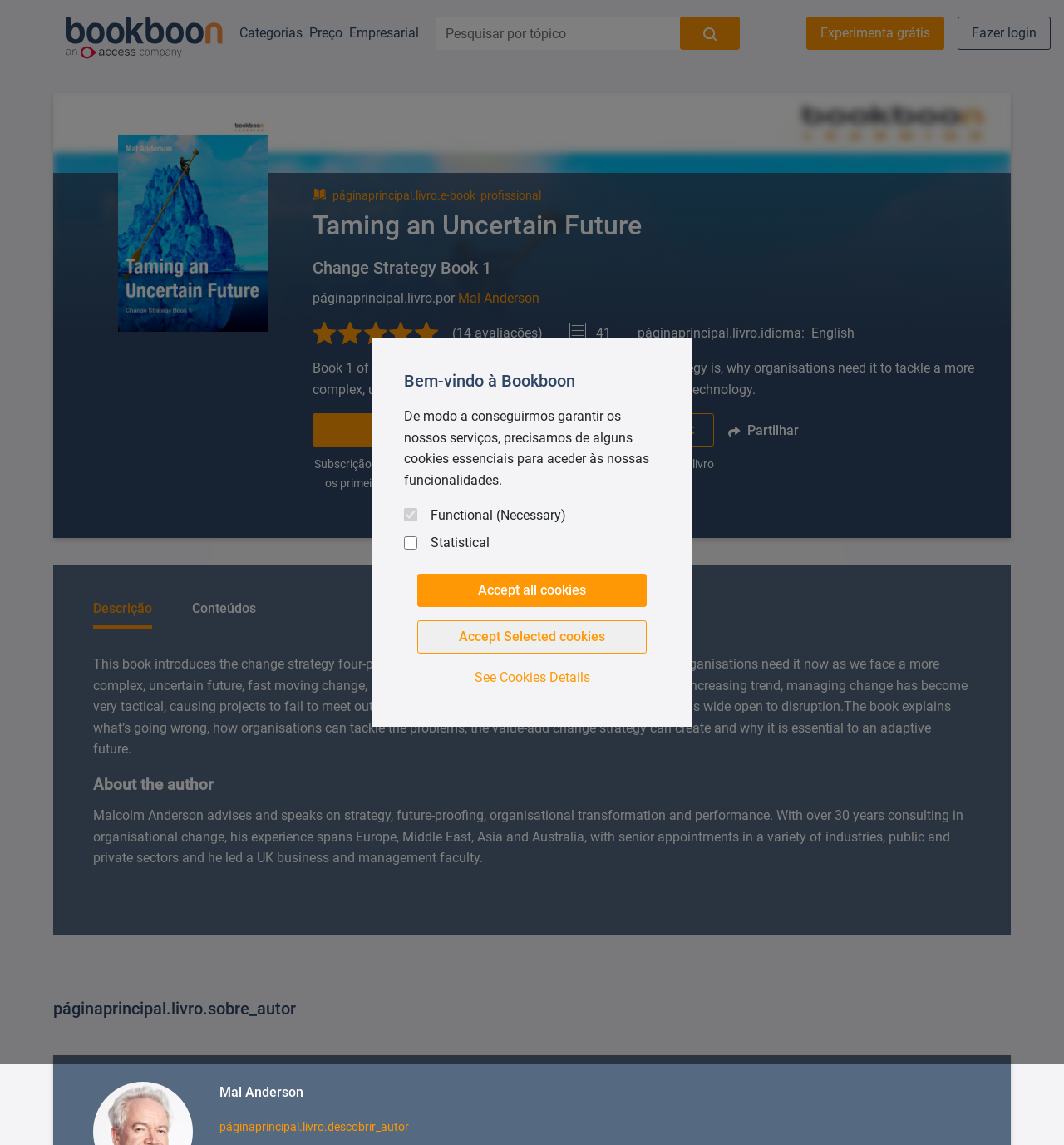Determine the bounding box coordinates of the UI element that matches the following description: "Experimenta grátis". The coordinates should be four float numbers between 0 and 1 in the format [left, top, right, bottom].

[0.758, 0.014, 0.888, 0.044]